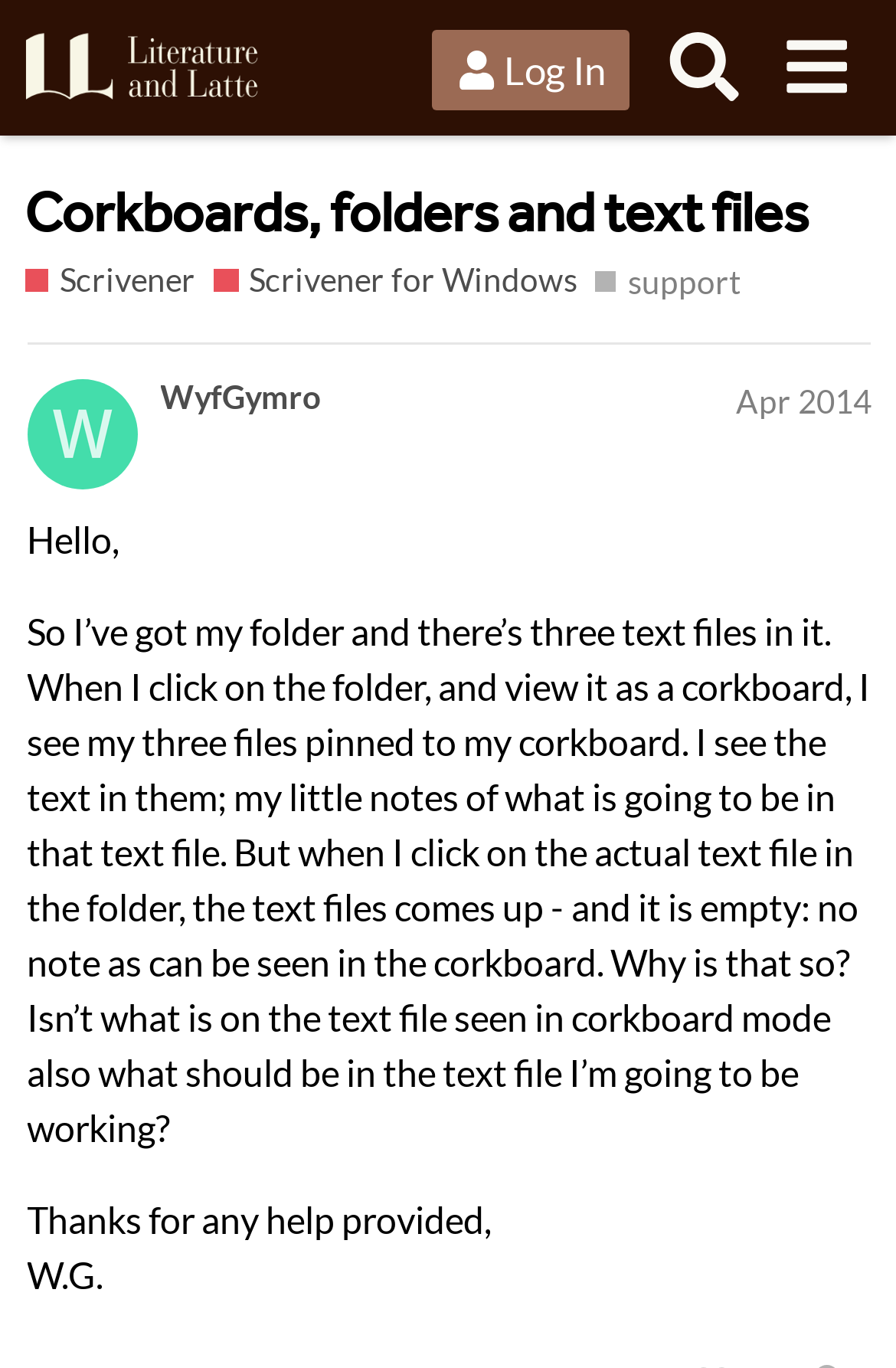Determine which piece of text is the heading of the webpage and provide it.

Corkboards, folders and text files